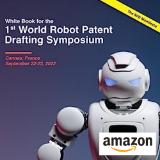Generate a detailed caption for the image.

The image features the cover of the "White Book for the 1st World Robot Patent Drafting Symposium," emphasizing the event's significance in the field of robotics and patent drafting. It highlights the event taking place in Cannes, France, from September 27 to 29, 2022. A stylized robot figure is prominently displayed, symbolizing the innovative and technological focus of the symposium. The bottom right corner shows the Amazon logo, indicating a partnership or sponsorship, enhancing the modern theme of the event. The overall design combines professional aesthetics with futuristic elements, appealing to participants interested in robotics and intellectual property.